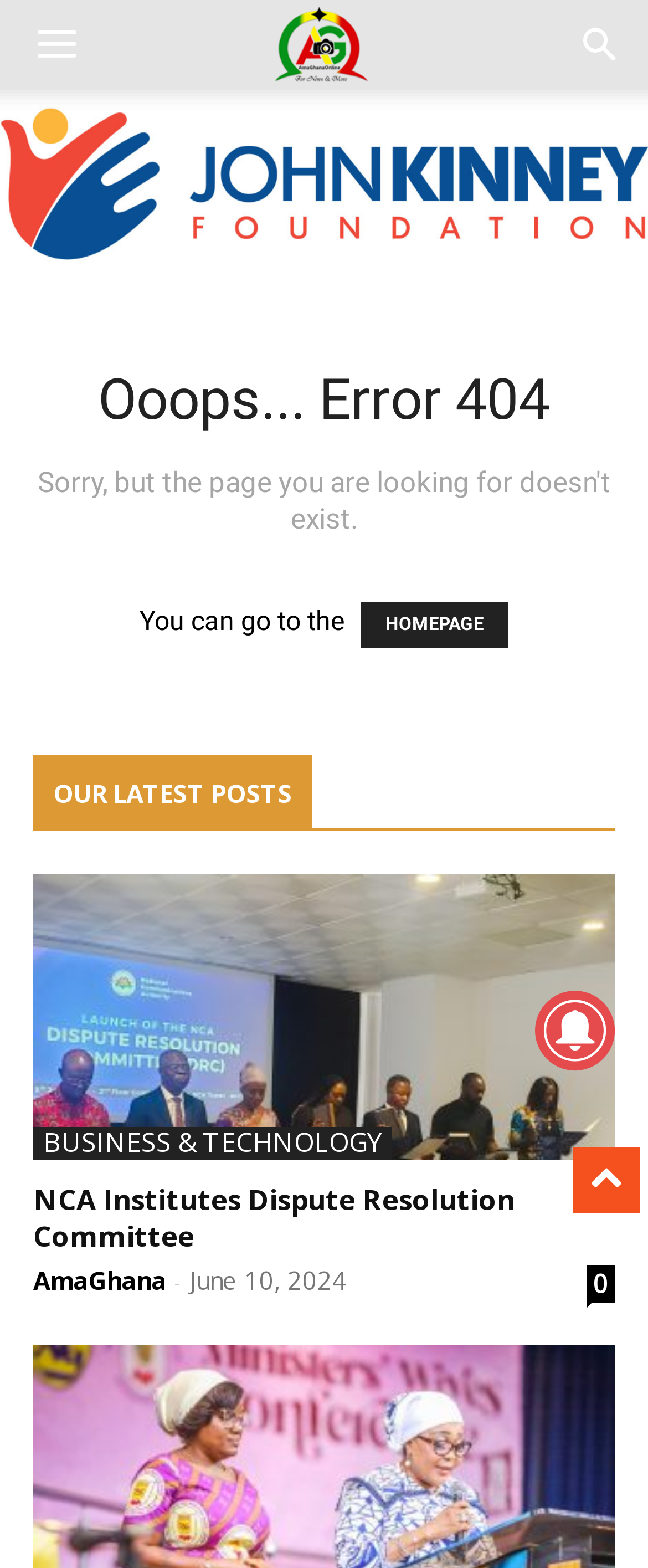Explain the webpage in detail, including its primary components.

The webpage displays a "Page not found" error message. At the top left corner, there is a "Menu" button, followed by the "Amaghanaonline-logo" image. On the top right corner, there is a "Search" button. 

Below the top navigation bar, there is a layout table that spans the entire width of the page. Within this table, there is a link that occupies the full width, containing an image.

The main content area starts with a prominent "Ooops... Error 404" message, followed by a paragraph of text that says "You can go to the" and a "HOMEPAGE" link. 

Below this, there is a heading "OUR LATEST POSTS" that spans almost the entire width of the page. Under this heading, there are several links to news articles, each accompanied by an image. The articles include "NCA Institutes Dispute Resolution Committee", "BUSINESS & TECHNOLOGY", and another instance of "NCA Institutes Dispute Resolution Committee". 

Each article link has a corresponding image, and some of them have additional information such as the publication date "June 10, 2024" and a comment count "0". There is also a small image at the bottom right corner of the page.